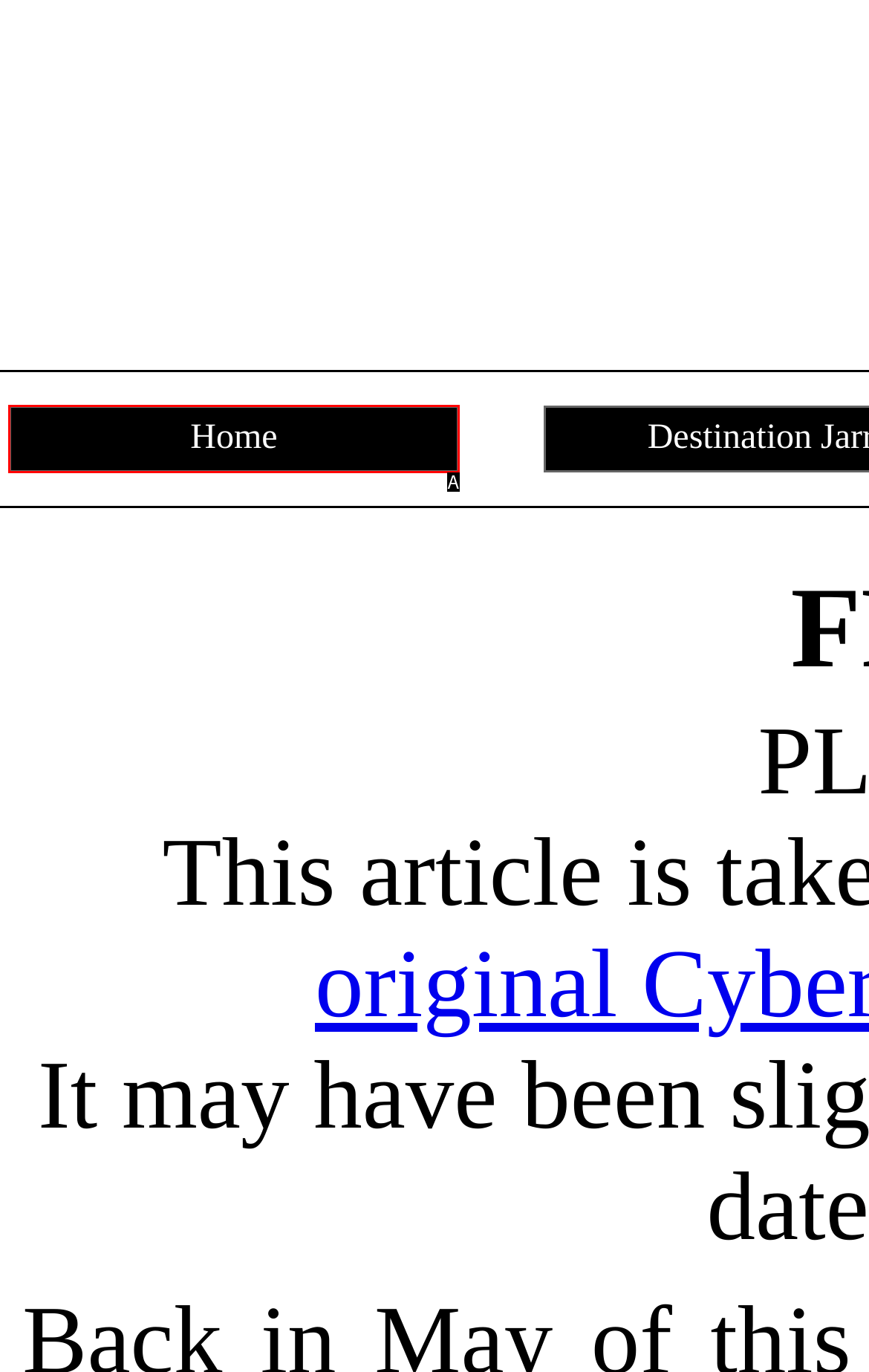Based on the given description: 0, determine which HTML element is the best match. Respond with the letter of the chosen option.

None